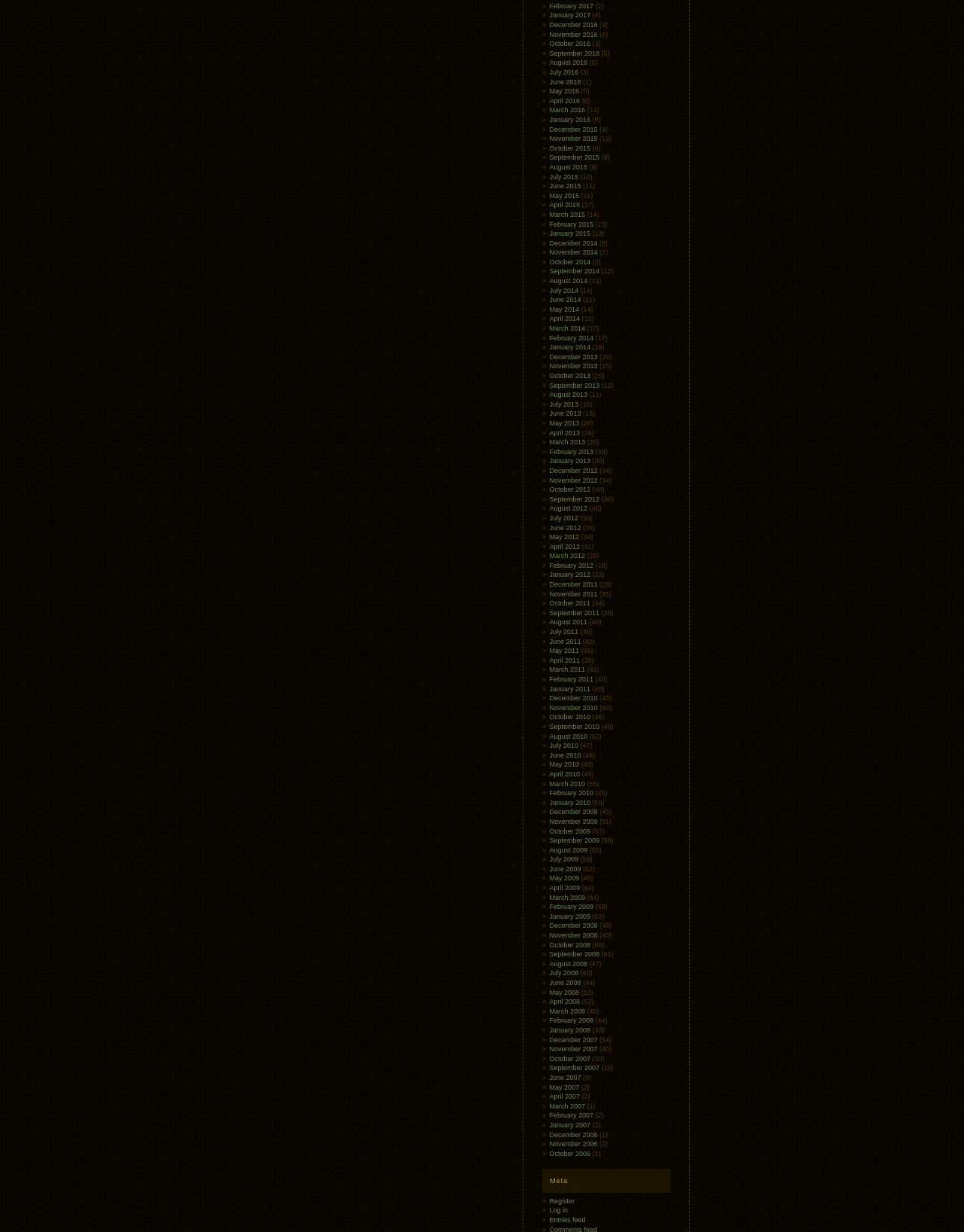Determine the bounding box coordinates of the section to be clicked to follow the instruction: "Browse November 2016". The coordinates should be given as four float numbers between 0 and 1, formatted as [left, top, right, bottom].

[0.57, 0.025, 0.62, 0.031]